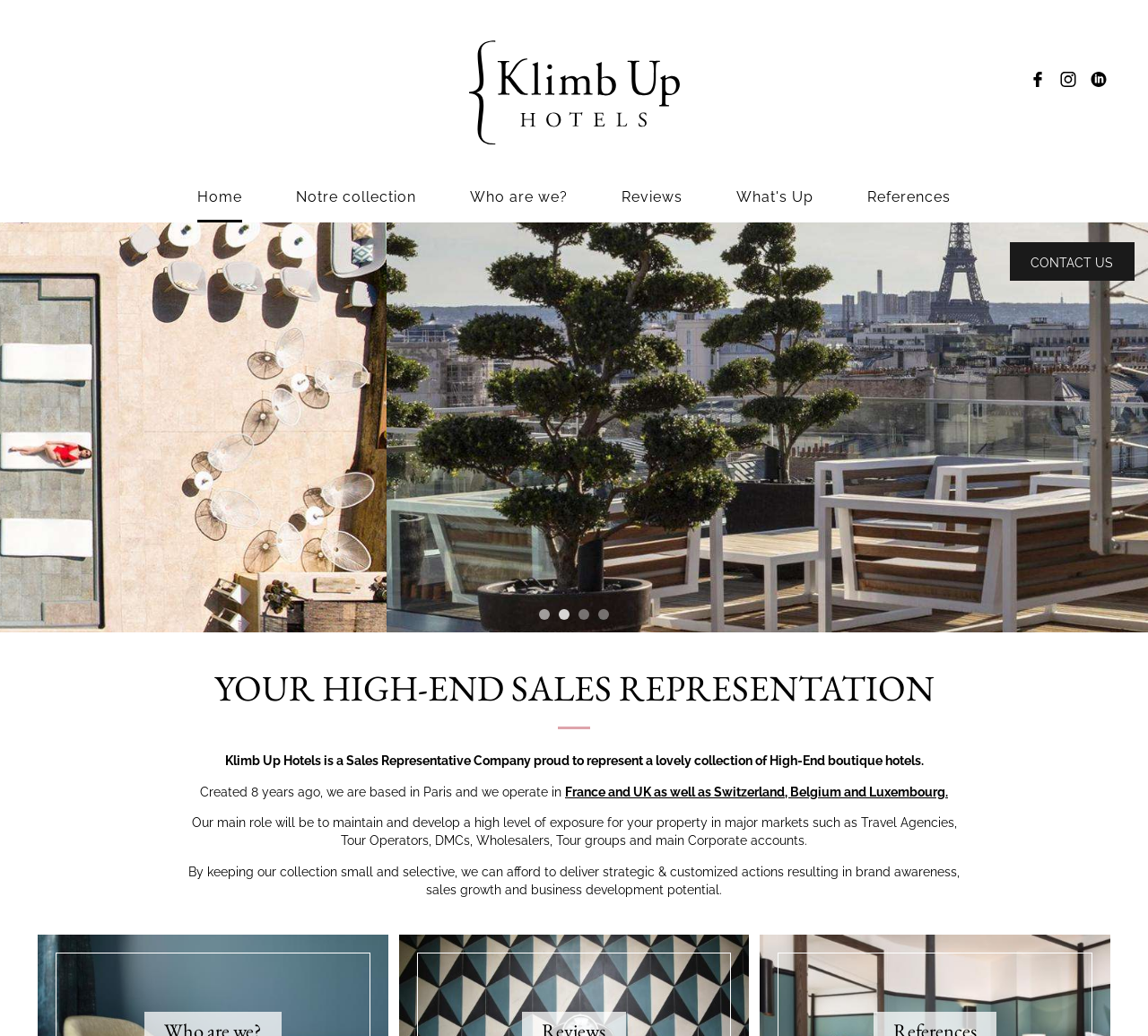Calculate the bounding box coordinates of the UI element given the description: "What's Up".

[0.641, 0.182, 0.709, 0.215]